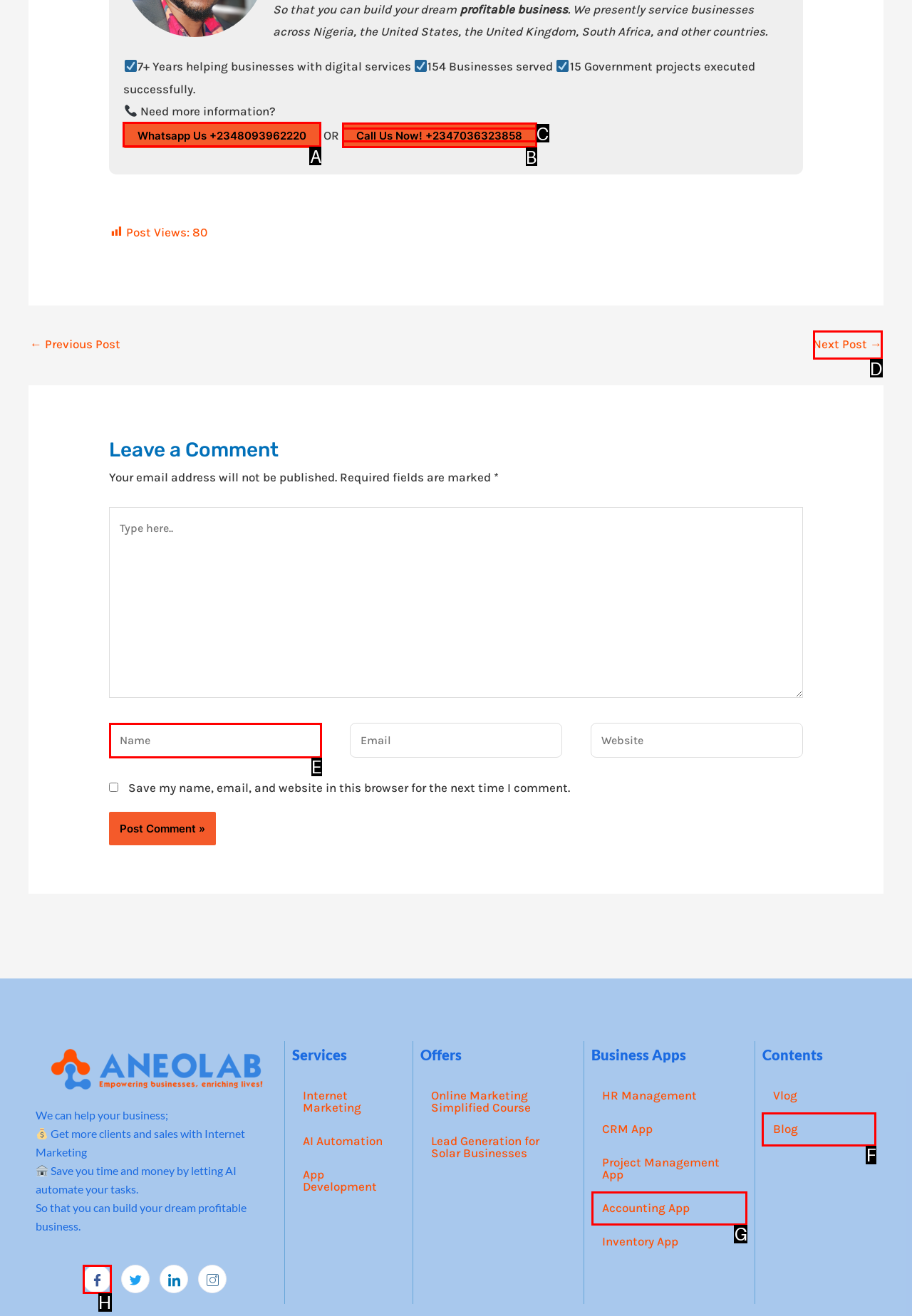Select the appropriate letter to fulfill the given instruction: Click the Whatsapp Us button
Provide the letter of the correct option directly.

A